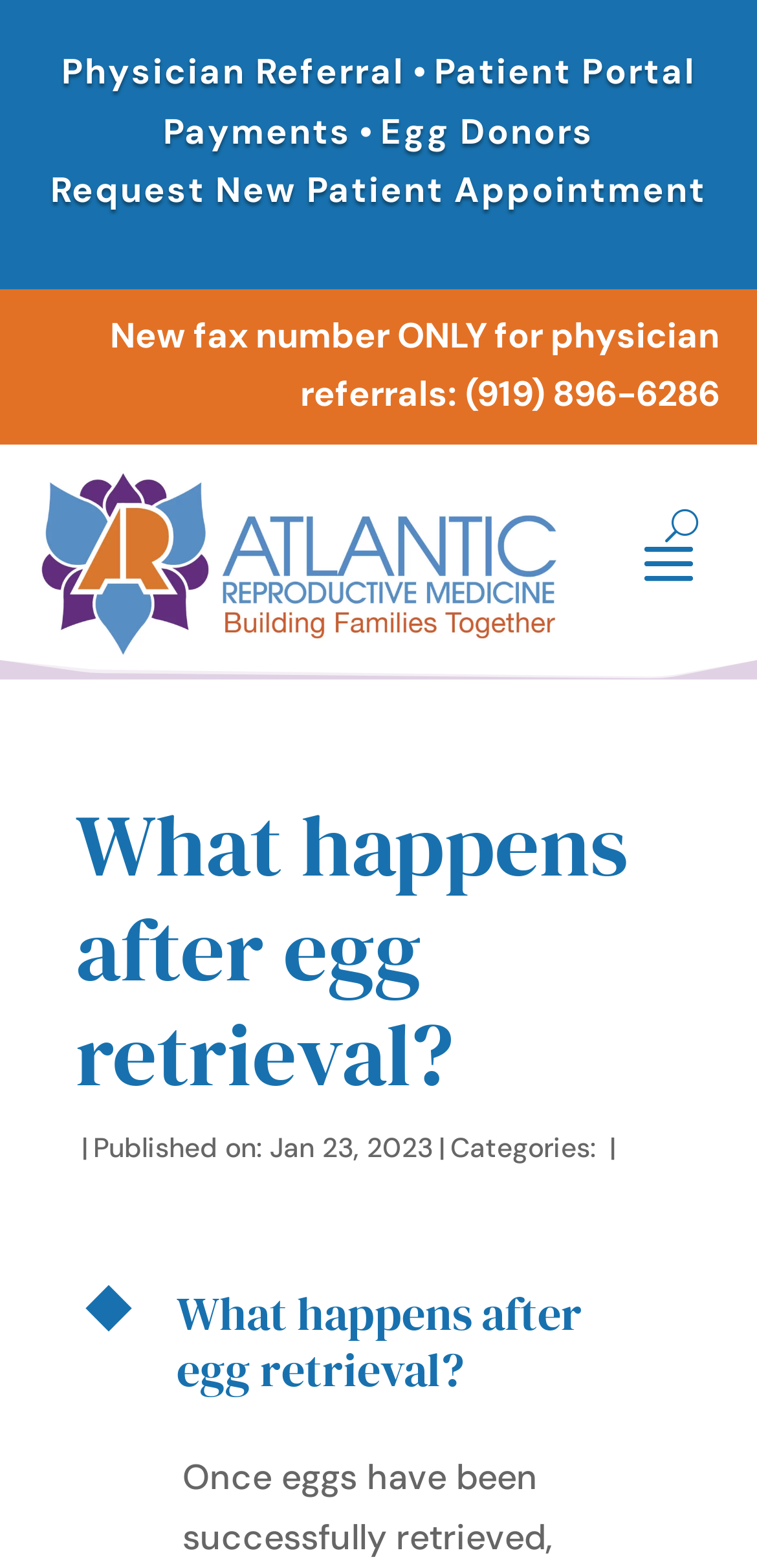Observe the image and answer the following question in detail: What is the fax number for physician referrals?

I found the fax number by looking at the static text element that says 'New fax number ONLY for physician referrals: (919) 896-6286'.